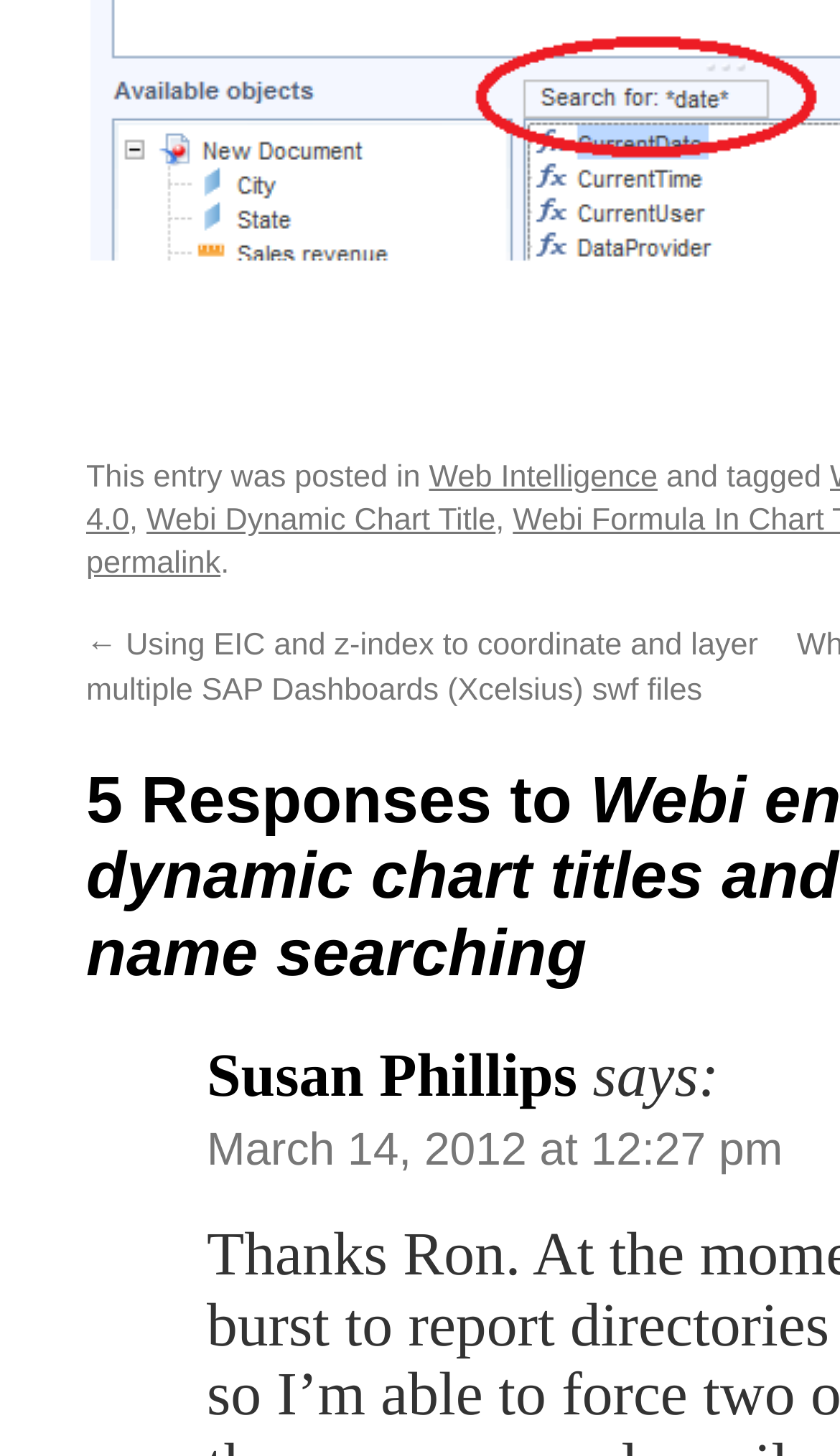What is the title of the previous post?
Please use the image to deliver a detailed and complete answer.

I found a link element with the text '← Using EIC and z-index to coordinate and layer multiple SAP Dashboards (Xcelsius) swf files' which is likely to be the title of the previous post, as it is placed in a position that suggests it is a link to the previous post.